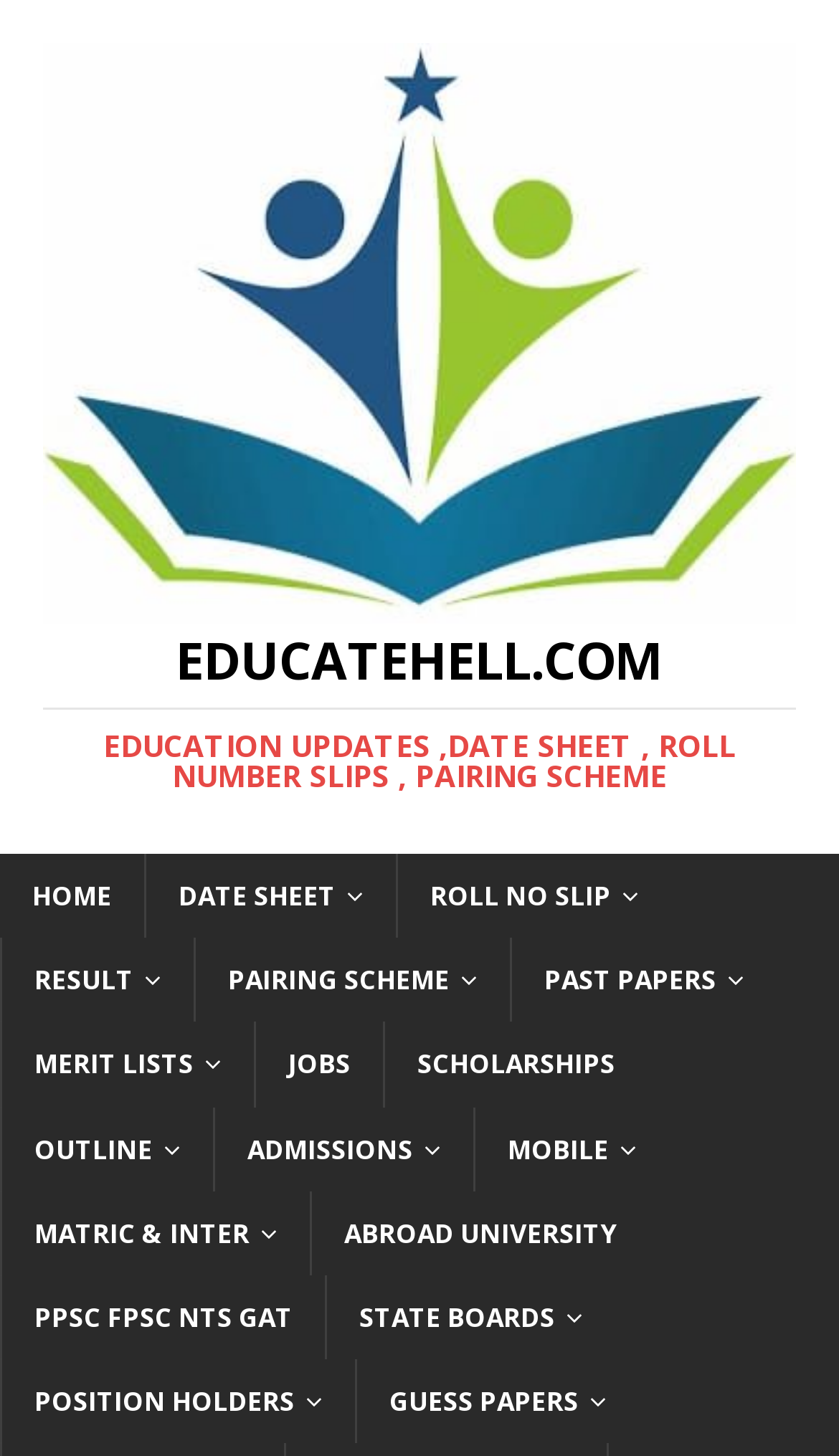What type of education resources are available on the website?
Look at the image and respond with a single word or a short phrase.

Matric, Inter, University, etc.